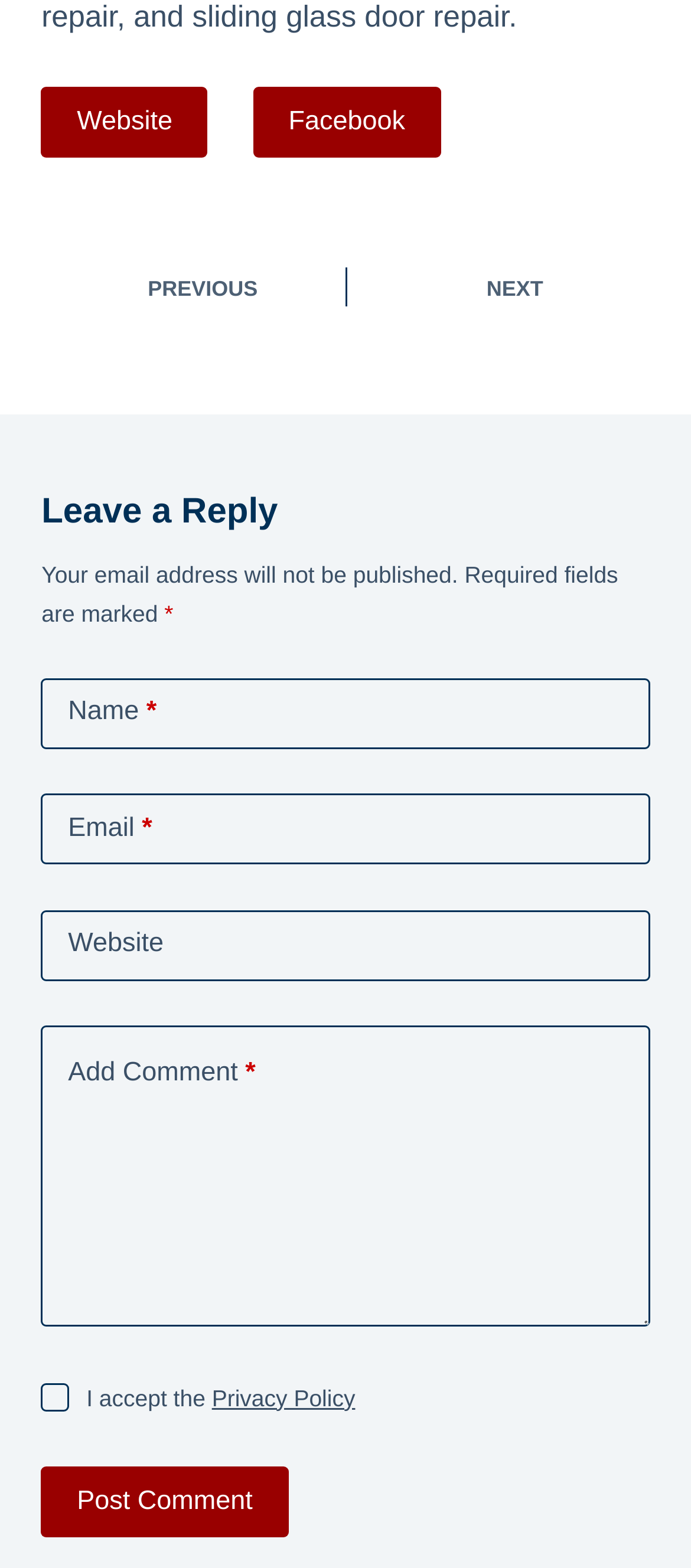Locate the bounding box coordinates of the UI element described by: "parent_node: Add Comment name="comment"". Provide the coordinates as four float numbers between 0 and 1, formatted as [left, top, right, bottom].

[0.06, 0.654, 0.94, 0.846]